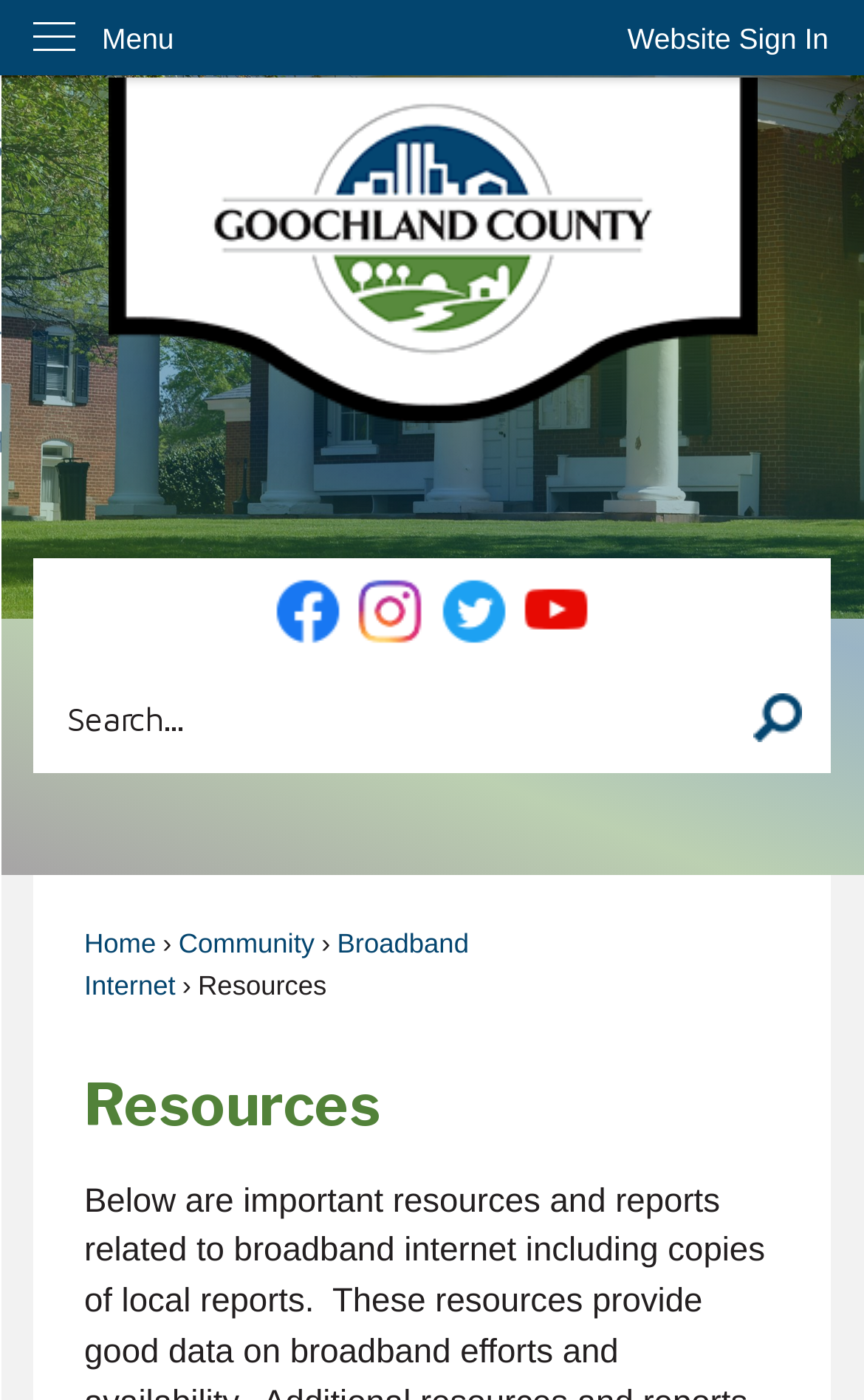What is the purpose of the 'Search' region?
Refer to the image and offer an in-depth and detailed answer to the question.

The 'Search' region is a section on the webpage that allows users to search for specific content within the website. It contains a textbox where users can input their search queries and a 'Search' button to submit their searches.